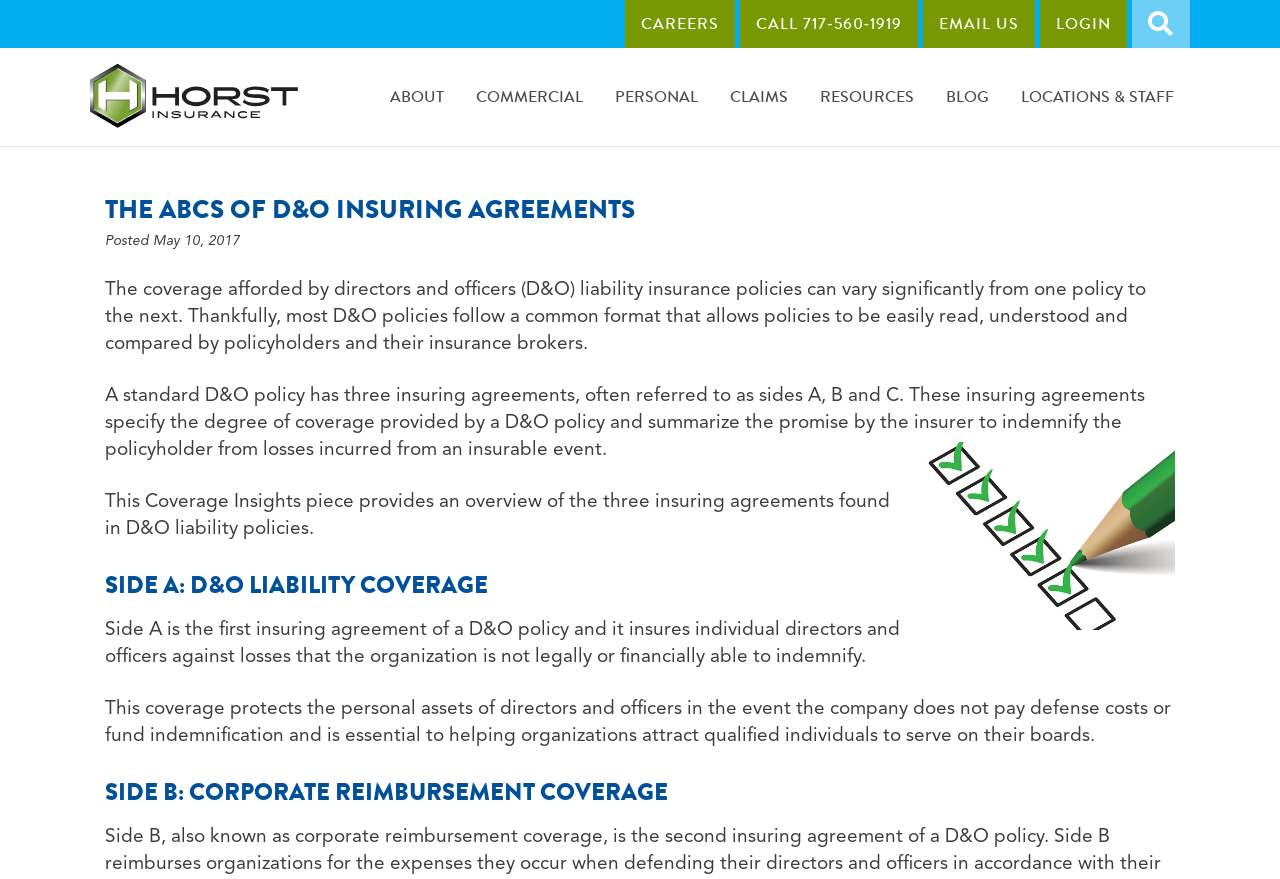Pinpoint the bounding box coordinates of the clickable area necessary to execute the following instruction: "Click the BLOG link". The coordinates should be given as four float numbers between 0 and 1, namely [left, top, right, bottom].

[0.727, 0.055, 0.785, 0.166]